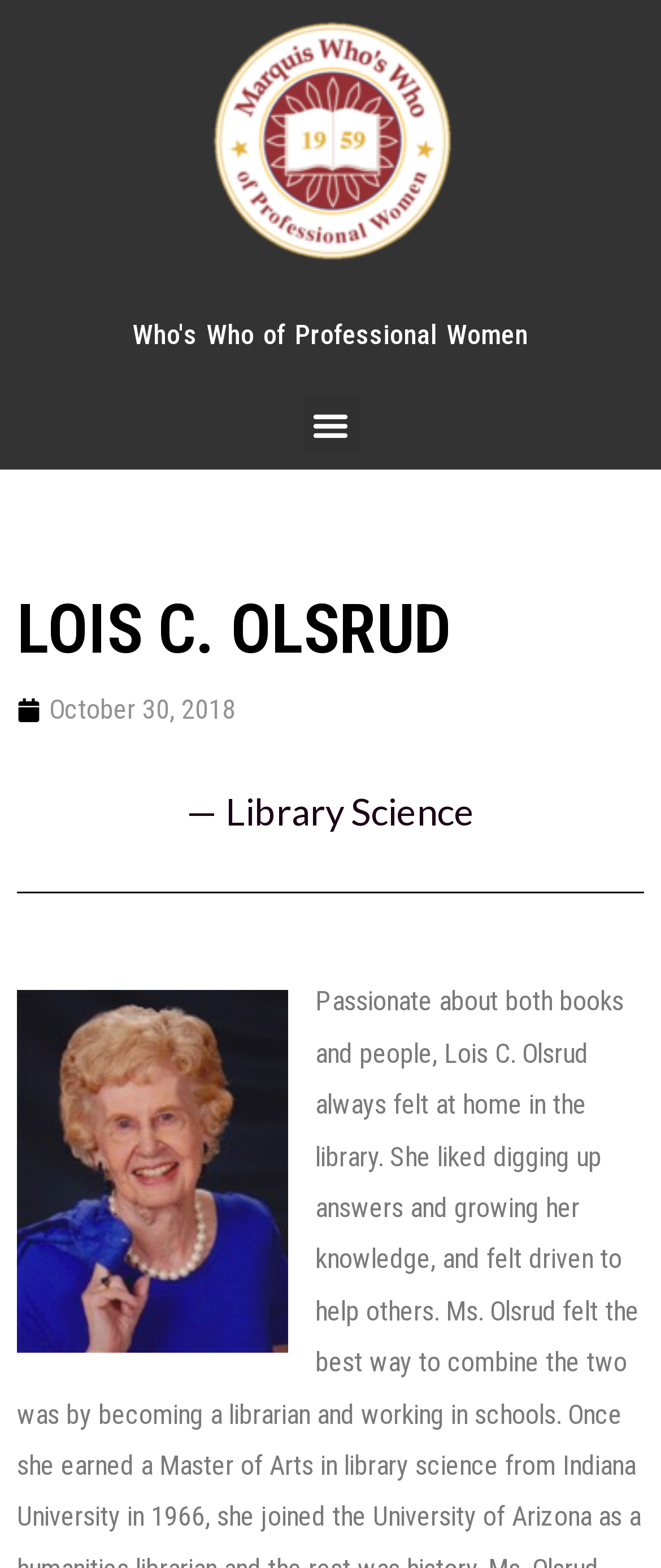Is there a menu toggle button on the webpage?
Kindly give a detailed and elaborate answer to the question.

The webpage contains a button element labeled 'Menu Toggle', which suggests that there is a menu toggle button on the webpage.